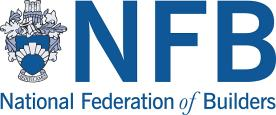What does the emblem above the text signify?
Answer with a single word or short phrase according to what you see in the image.

Commitment to representing and supporting builders